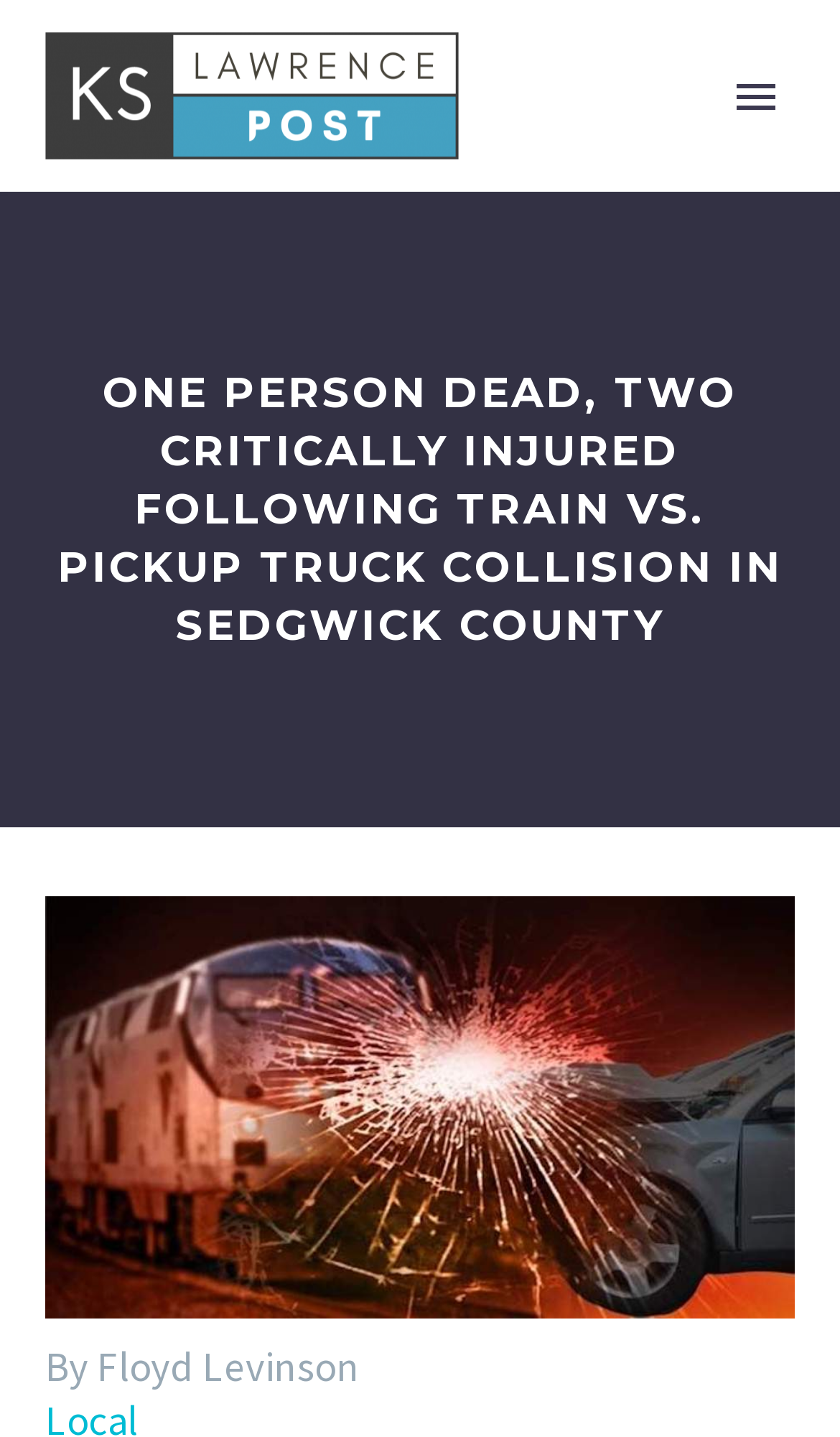Please identify the bounding box coordinates for the region that you need to click to follow this instruction: "Click on the Primary Menu button".

[0.854, 0.044, 0.946, 0.089]